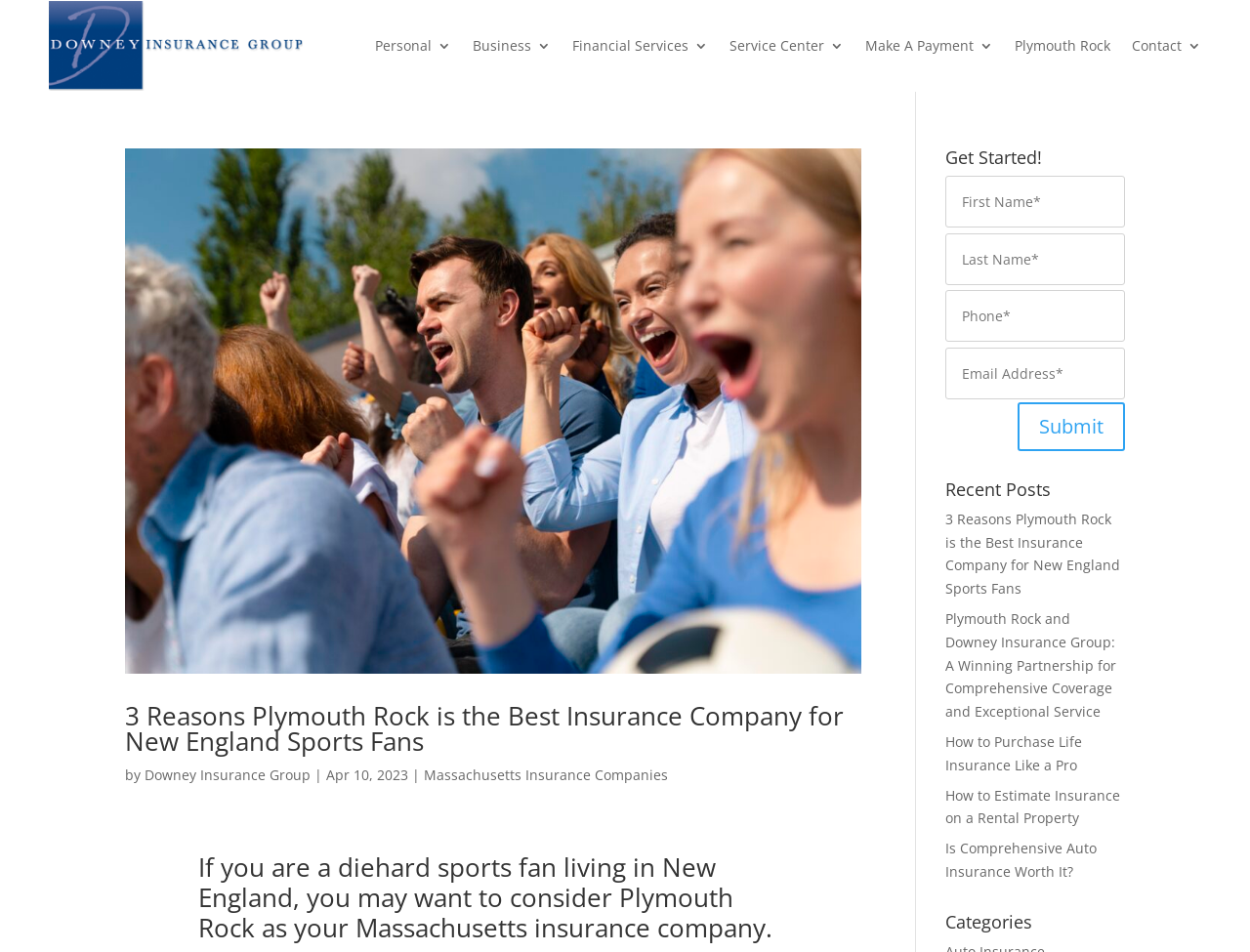Please determine the bounding box coordinates for the element that should be clicked to follow these instructions: "Read 3 Reasons Plymouth Rock is the Best Insurance Company for New England Sports Fans".

[0.1, 0.156, 0.689, 0.708]